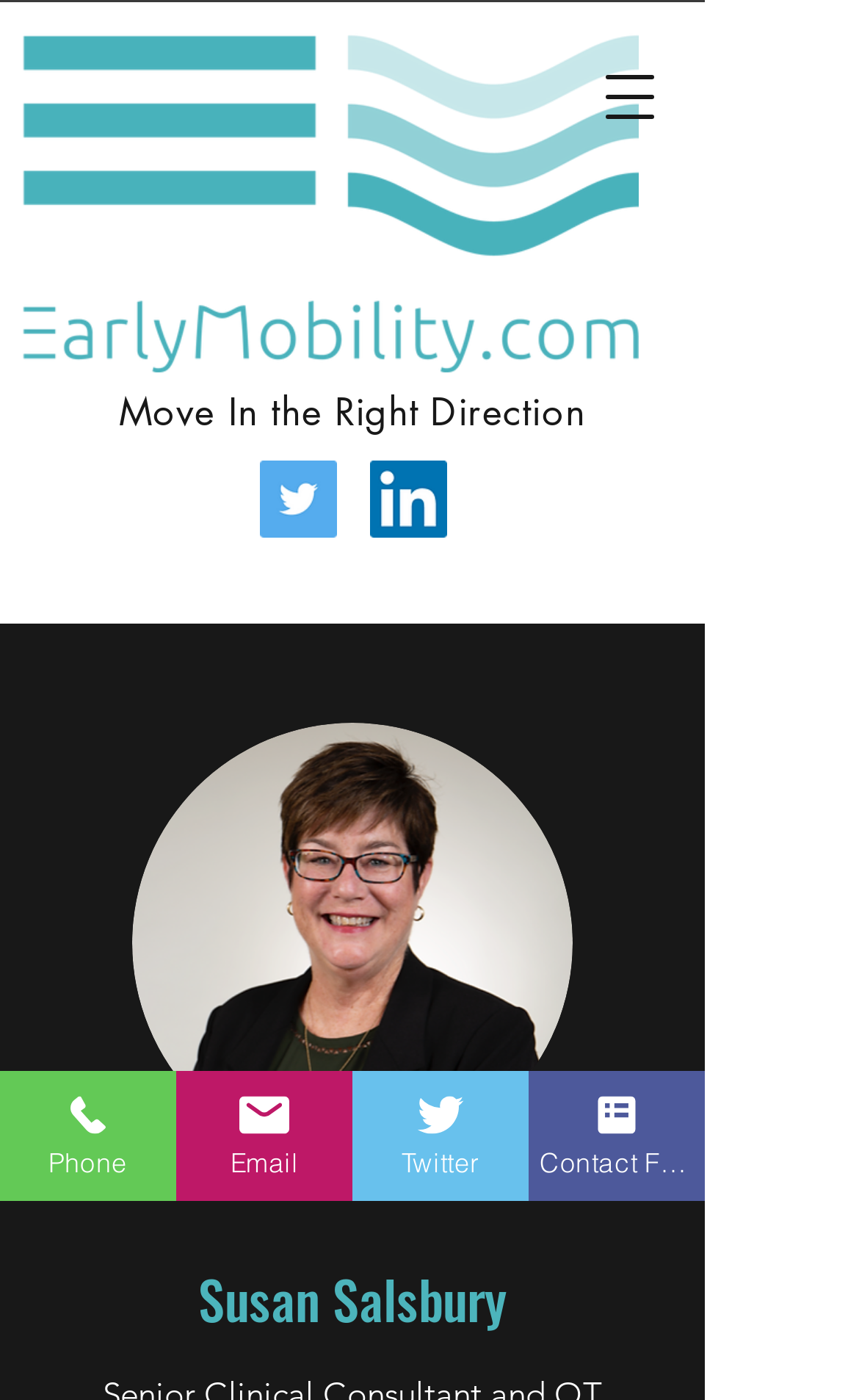Please provide a one-word or short phrase answer to the question:
How many contact methods are provided?

4